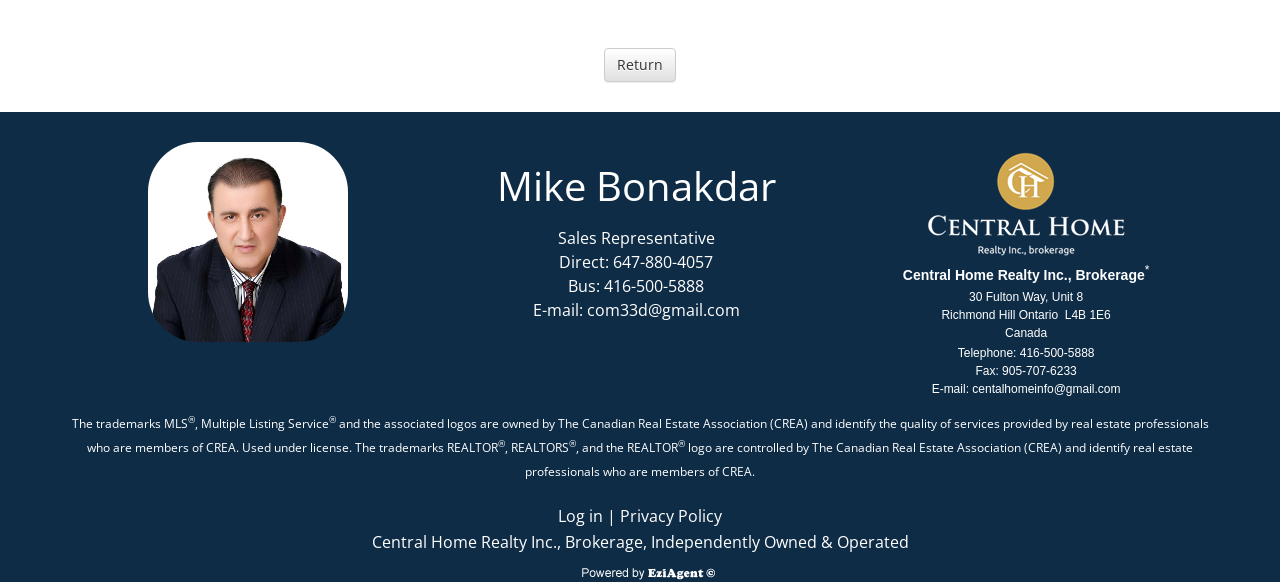Using the format (top-left x, top-left y, bottom-right x, bottom-right y), and given the element description, identify the bounding box coordinates within the screenshot: Log in

[0.436, 0.867, 0.471, 0.905]